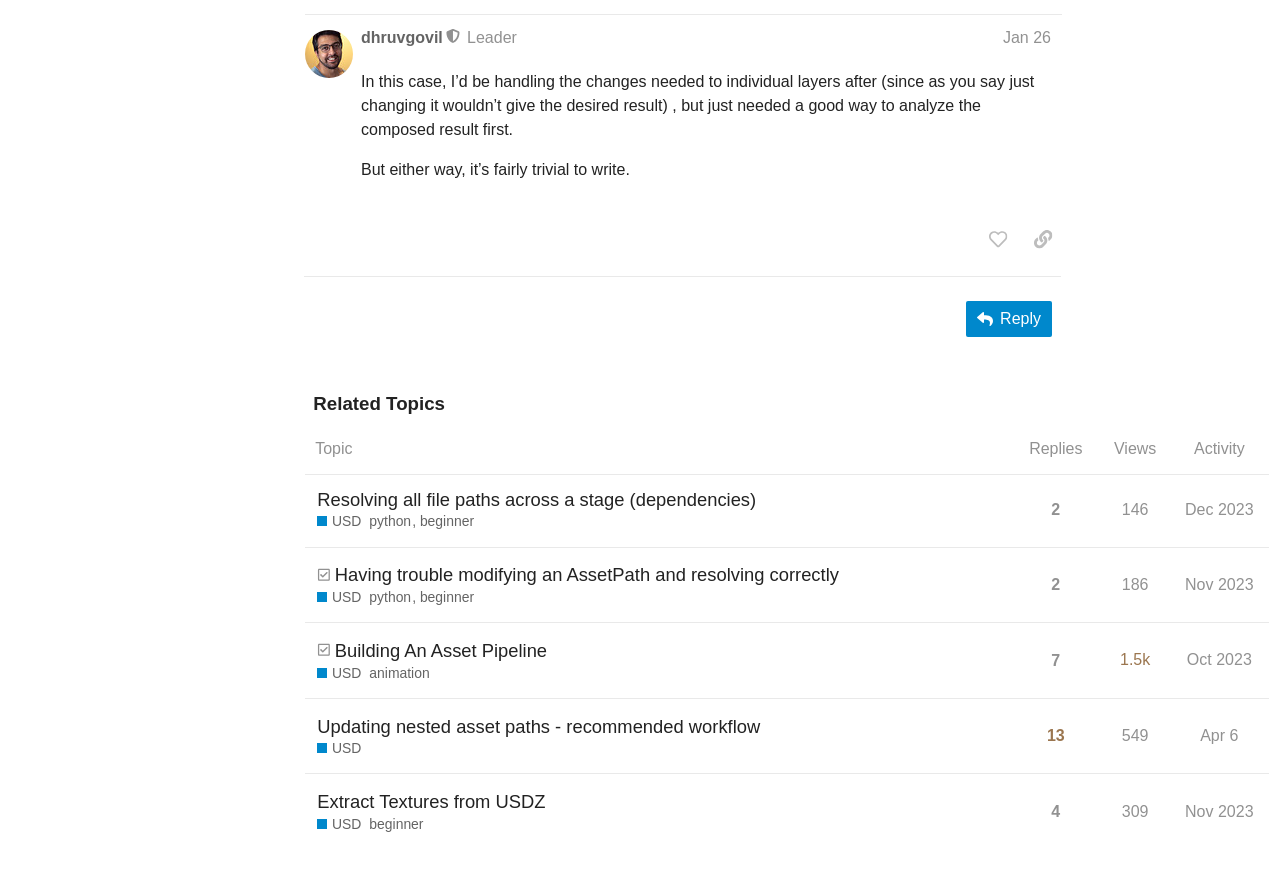Answer the question with a brief word or phrase:
What is the purpose of the button 'Please sign up or log in to like this post'?

To like a post